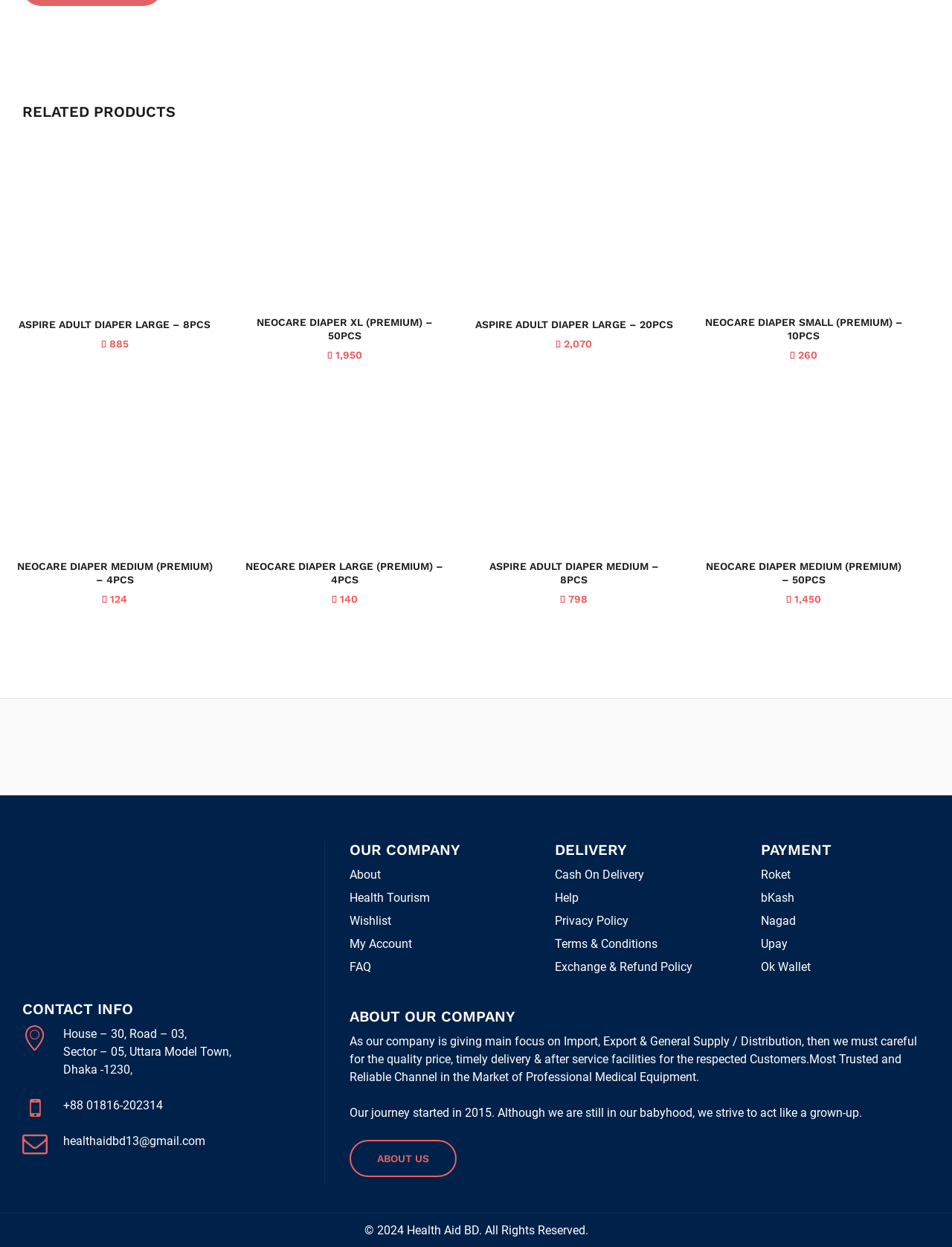Could you specify the bounding box coordinates for the clickable section to complete the following instruction: "View details of Aspire Adult Diaper Large - 8pcs"?

[0.03, 0.252, 0.106, 0.262]